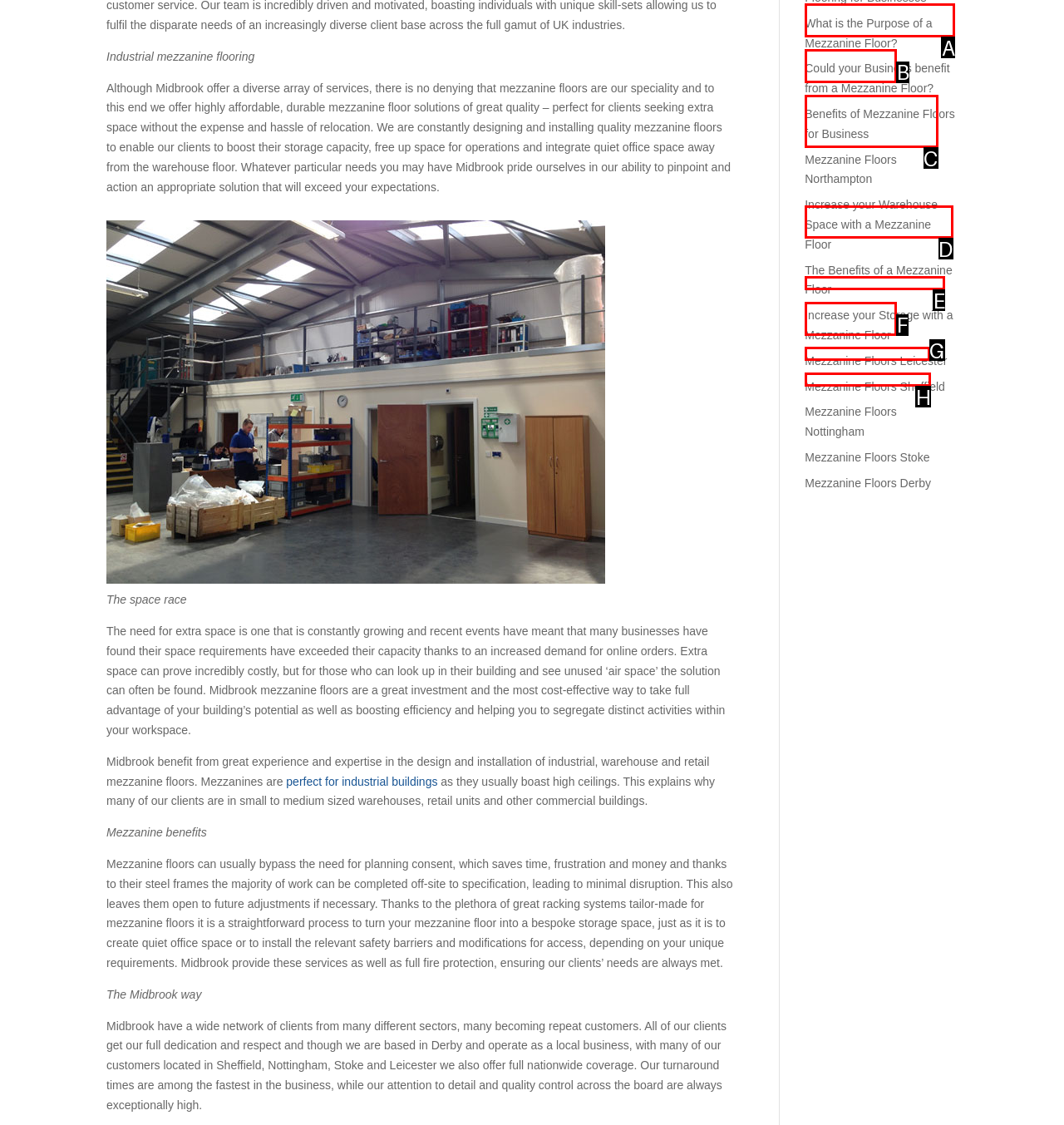Choose the letter that best represents the description: Mezzanine Floors Stoke. Answer with the letter of the selected choice directly.

G